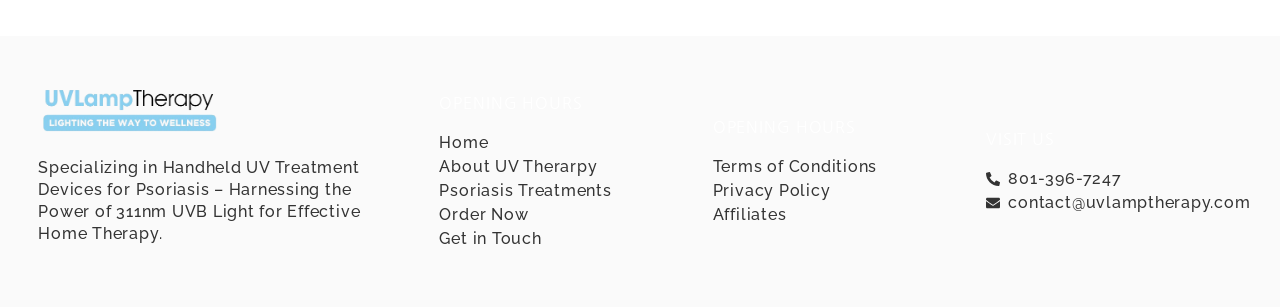Respond to the question below with a concise word or phrase:
What is the email address to contact the company?

contact@uvlamptherapy.com